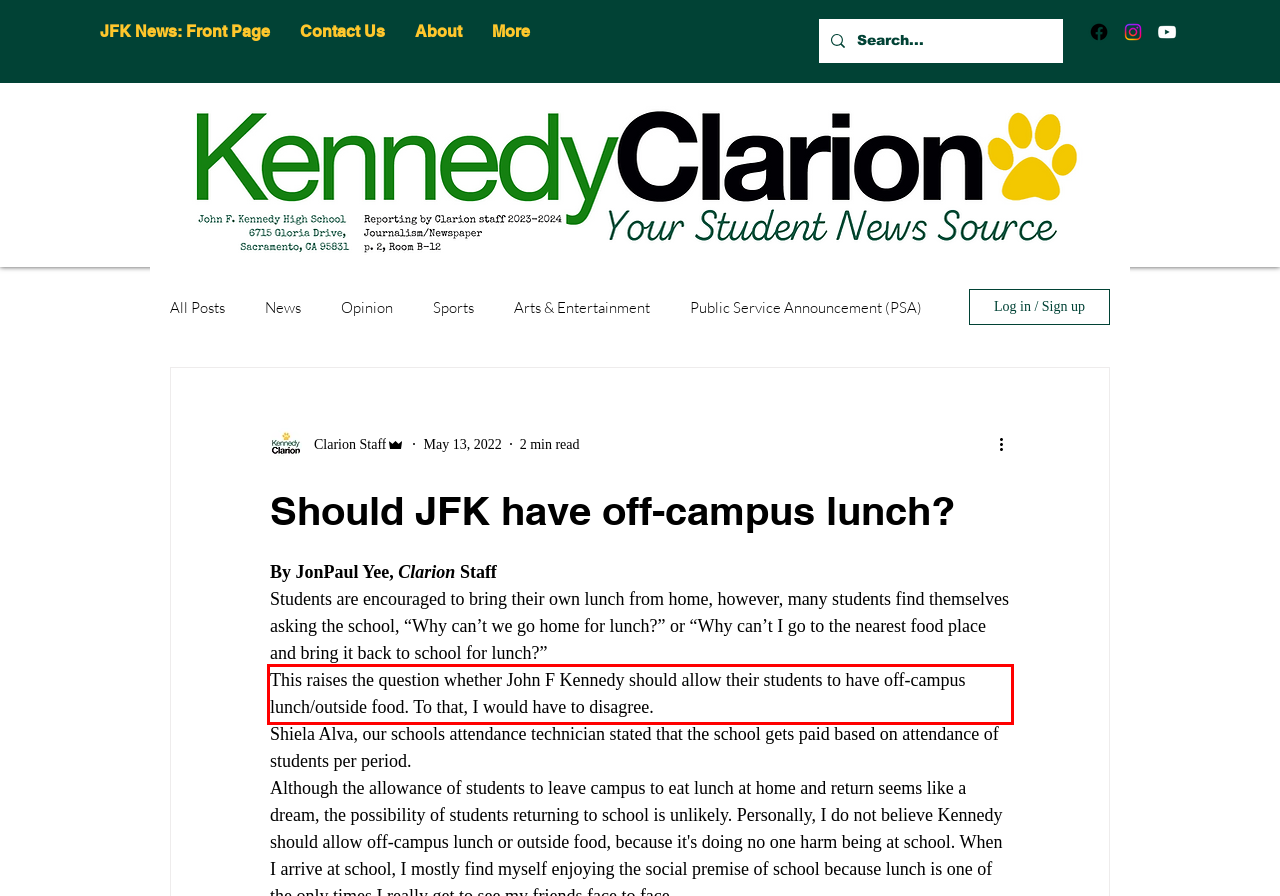With the given screenshot of a webpage, locate the red rectangle bounding box and extract the text content using OCR.

This raises the question whether John F Kennedy should allow their students to have off-campus lunch/outside food. To that, I would have to disagree.